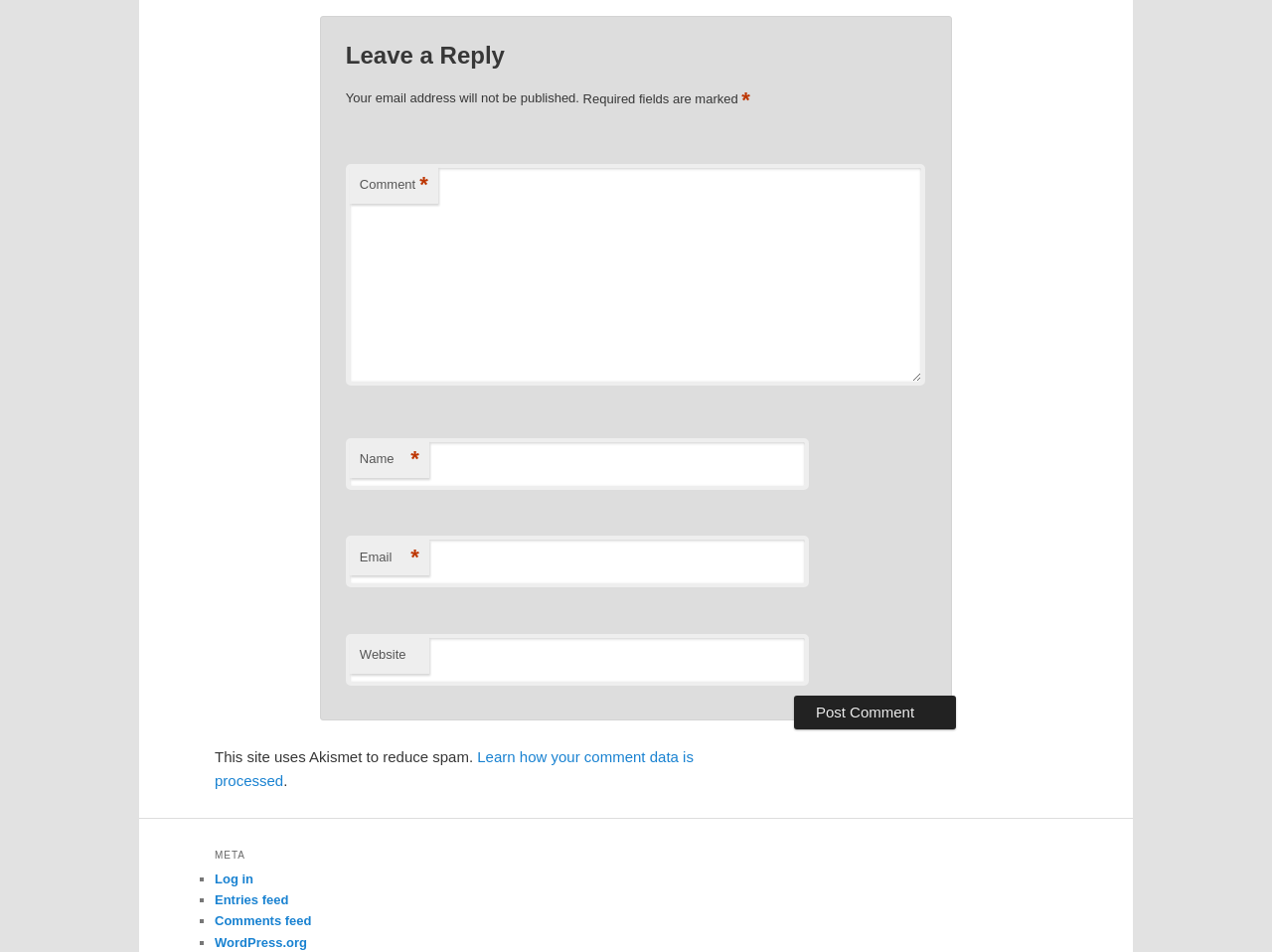Identify the bounding box coordinates of the area you need to click to perform the following instruction: "Click the 'Contact Us' link".

None